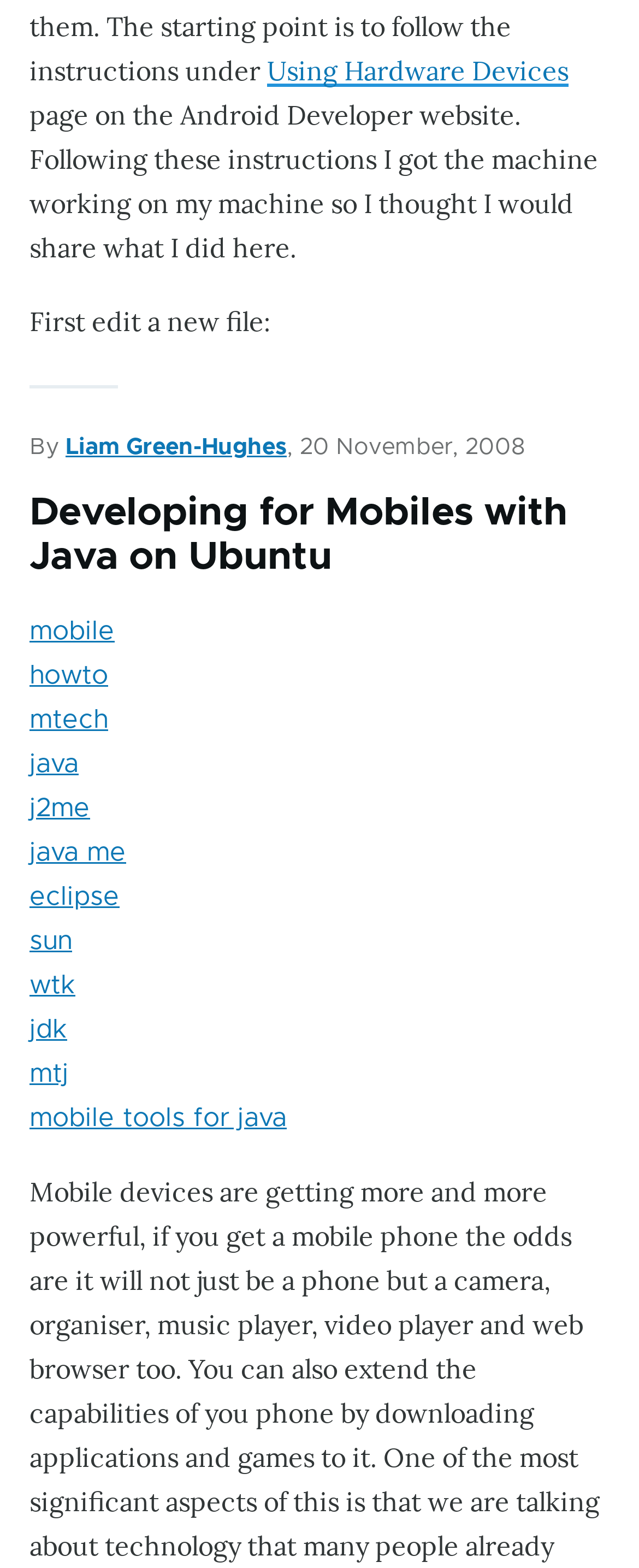Respond with a single word or phrase to the following question: Who wrote the article?

Liam Green-Hughes